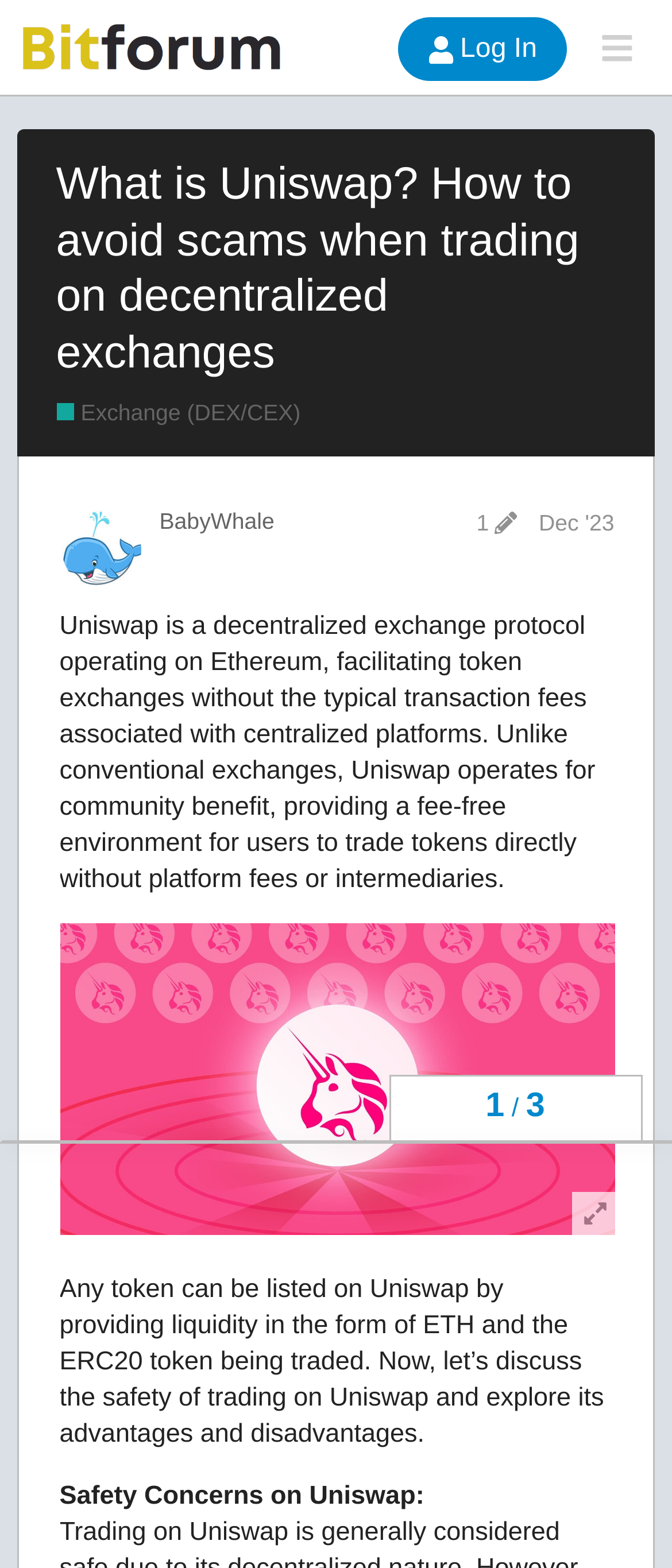What is required to list a token on Uniswap?
By examining the image, provide a one-word or phrase answer.

Providing liquidity in ETH and ERC20 token